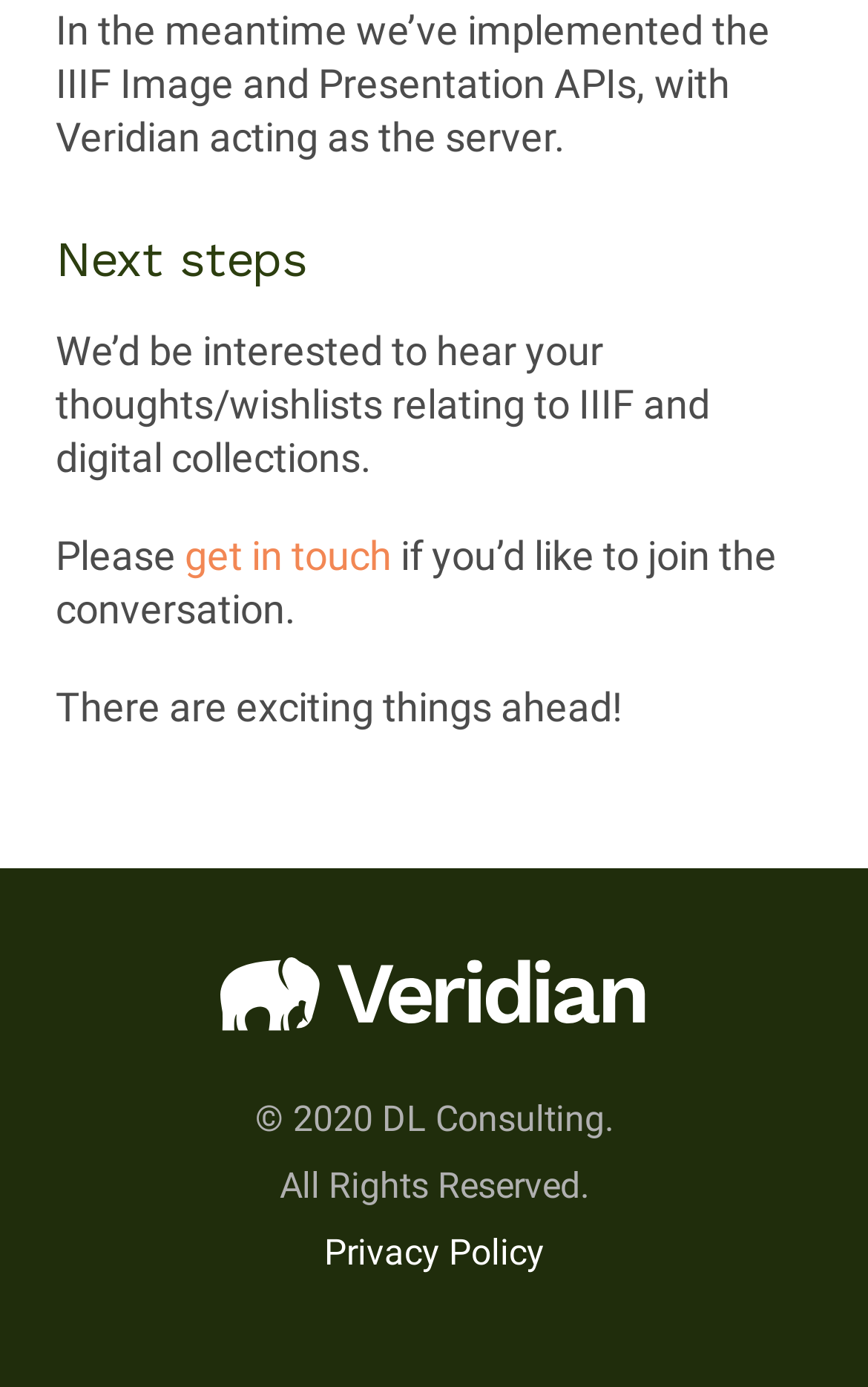Who is the copyright holder?
Refer to the image and give a detailed response to the question.

The webpage mentions '© 2020 DL Consulting. All Rights Reserved.' which indicates that DL Consulting is the copyright holder of the webpage's content.